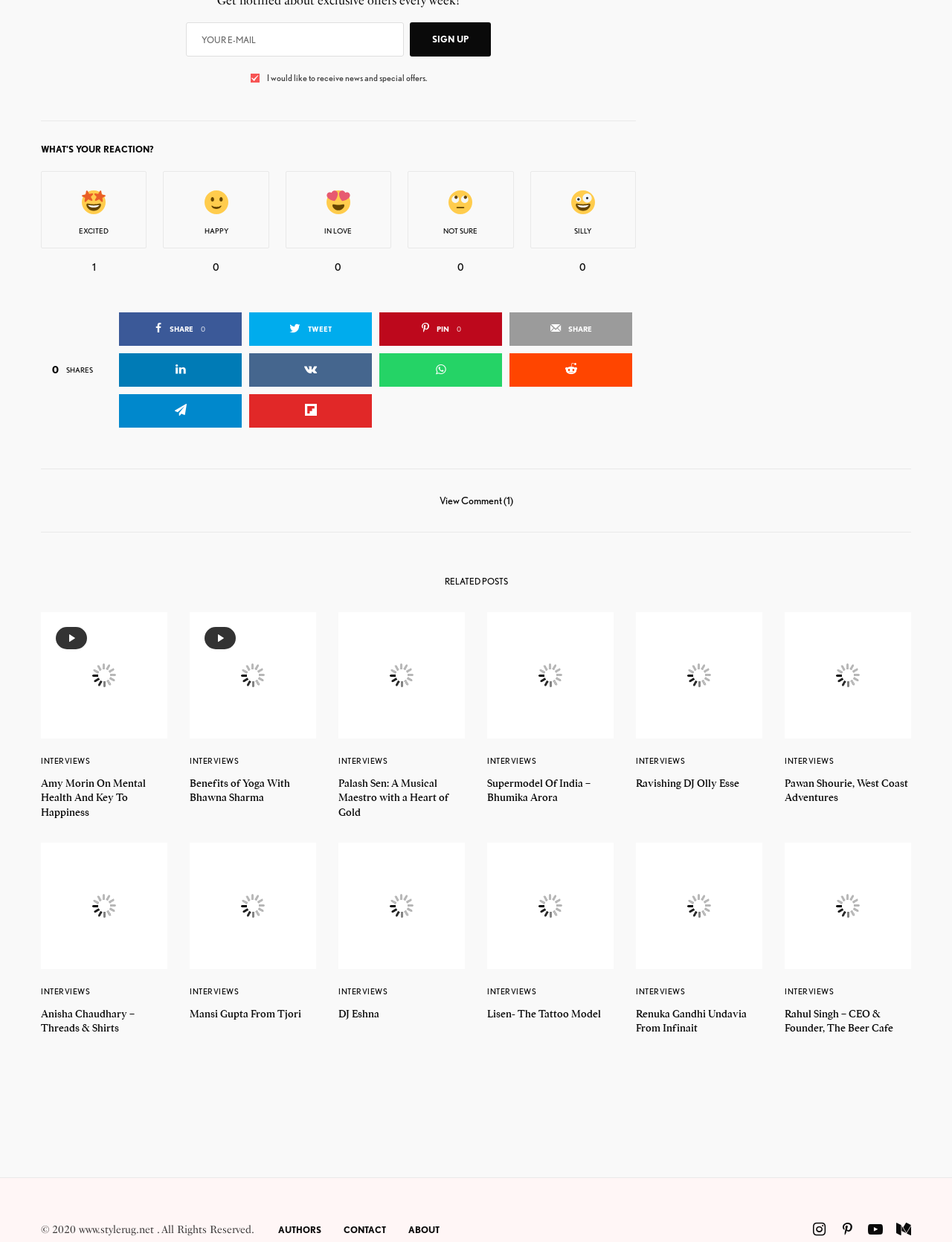Identify the bounding box coordinates of the clickable region to carry out the given instruction: "View comment".

[0.461, 0.398, 0.539, 0.408]